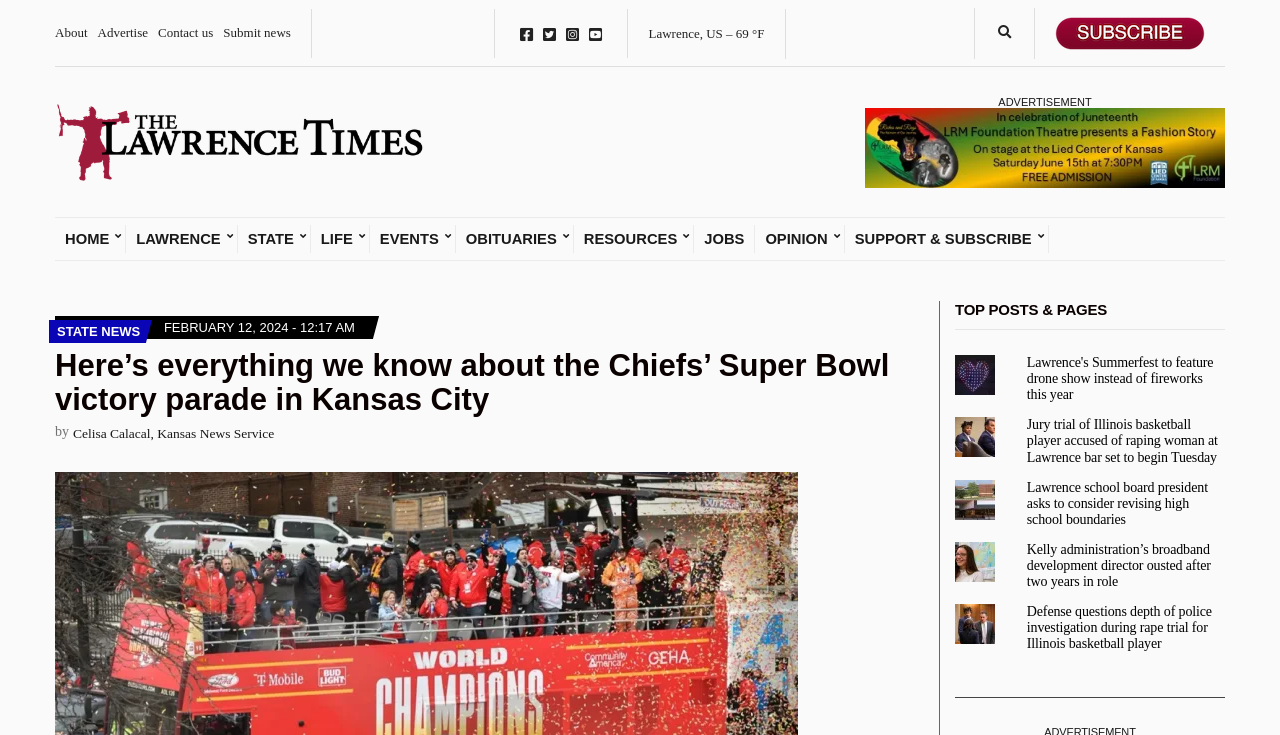Can you give a detailed response to the following question using the information from the image? What is the current temperature in Lawrence, US?

I found the current temperature by looking at the top-right section of the webpage, where it says 'Lawrence, US' followed by a dash and then the temperature '69' with a degree symbol and the letter 'F'.